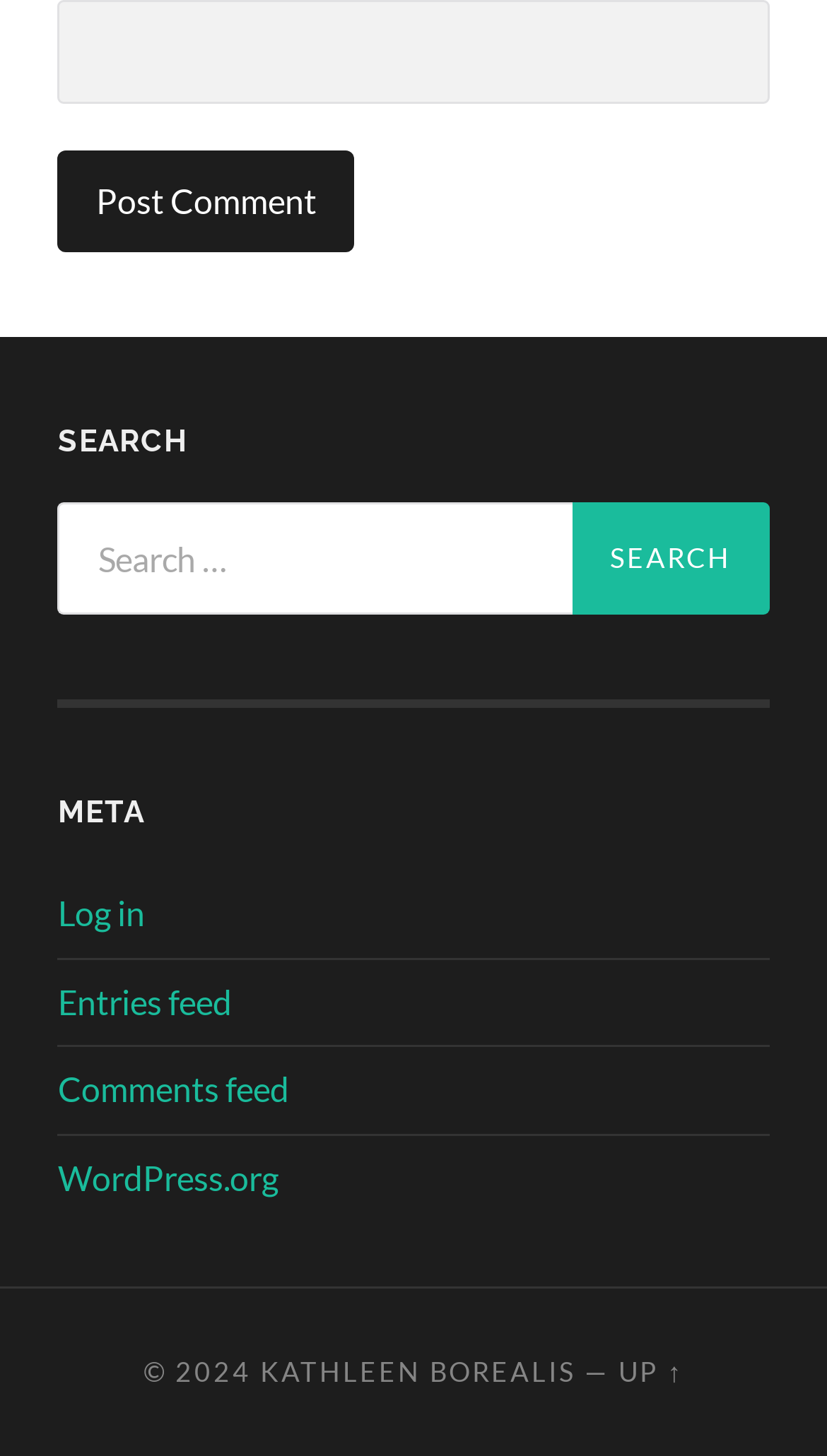Locate the bounding box coordinates of the UI element described by: "name="submit" value="Post Comment"". The bounding box coordinates should consist of four float numbers between 0 and 1, i.e., [left, top, right, bottom].

[0.07, 0.104, 0.429, 0.174]